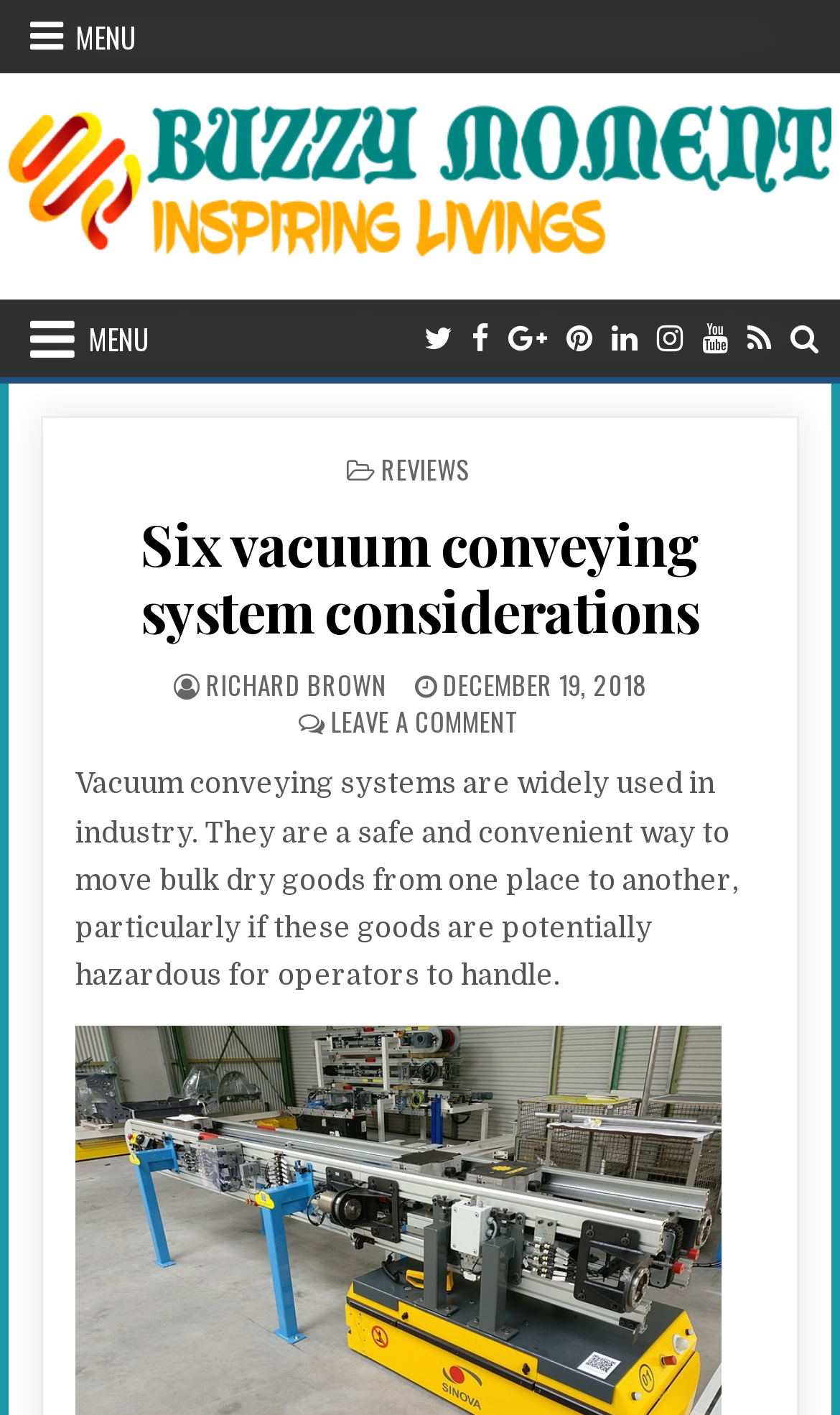Please determine the bounding box coordinates of the section I need to click to accomplish this instruction: "Leave a comment".

[0.394, 0.497, 0.619, 0.523]